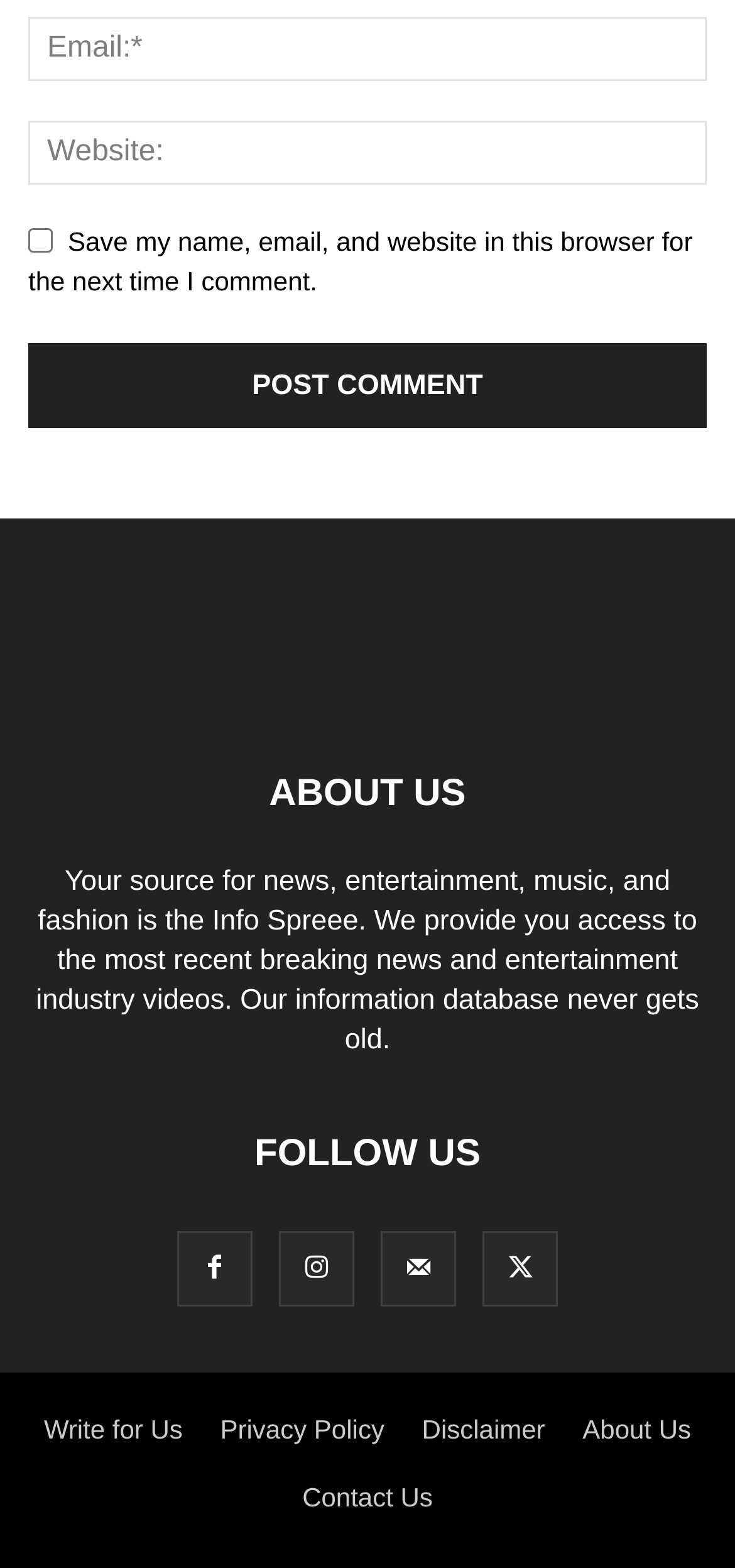Identify the bounding box coordinates for the element that needs to be clicked to fulfill this instruction: "Click Post Comment". Provide the coordinates in the format of four float numbers between 0 and 1: [left, top, right, bottom].

[0.038, 0.219, 0.962, 0.273]